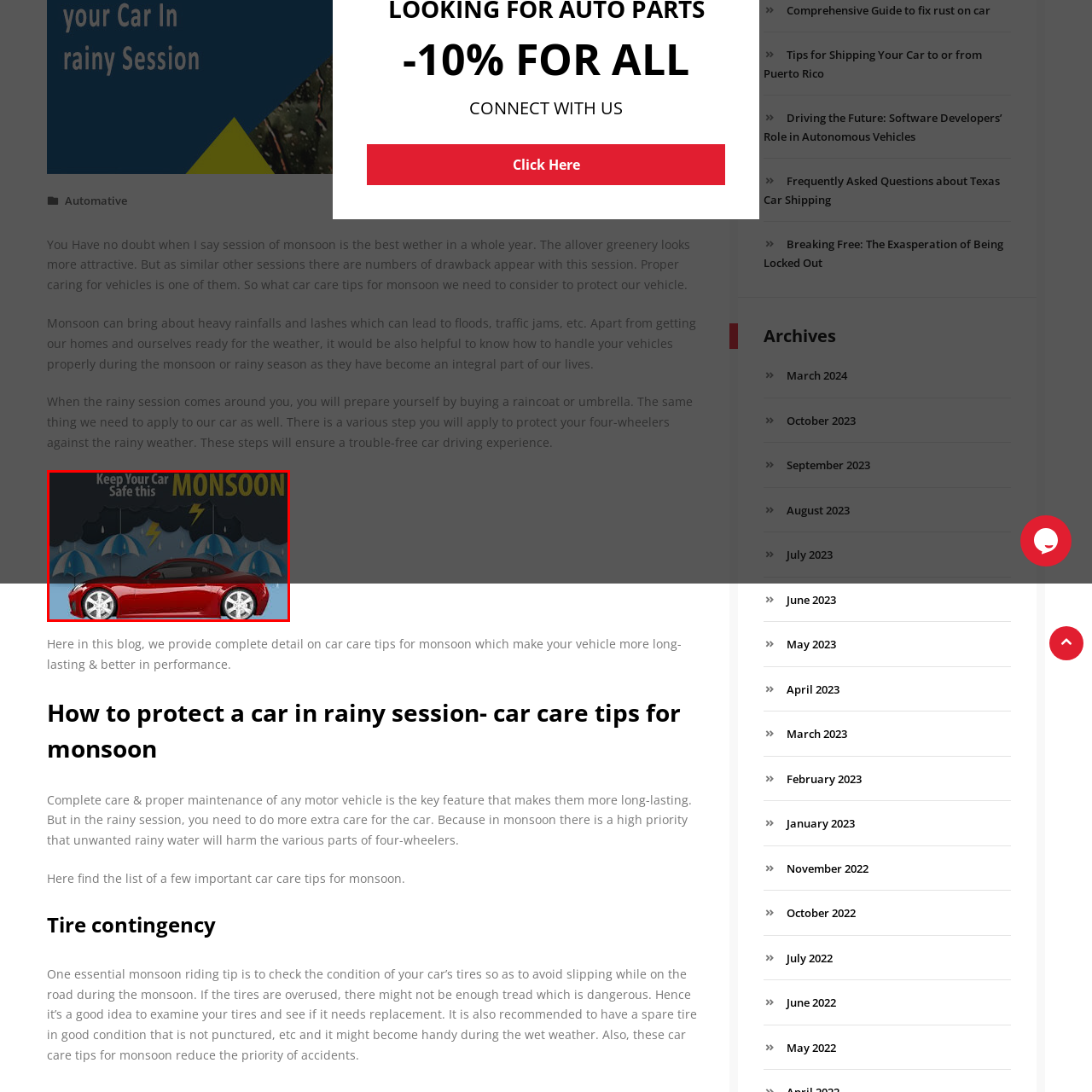Inspect the image outlined in red and answer succinctly: What is the weather condition depicted in the image?

Rainy